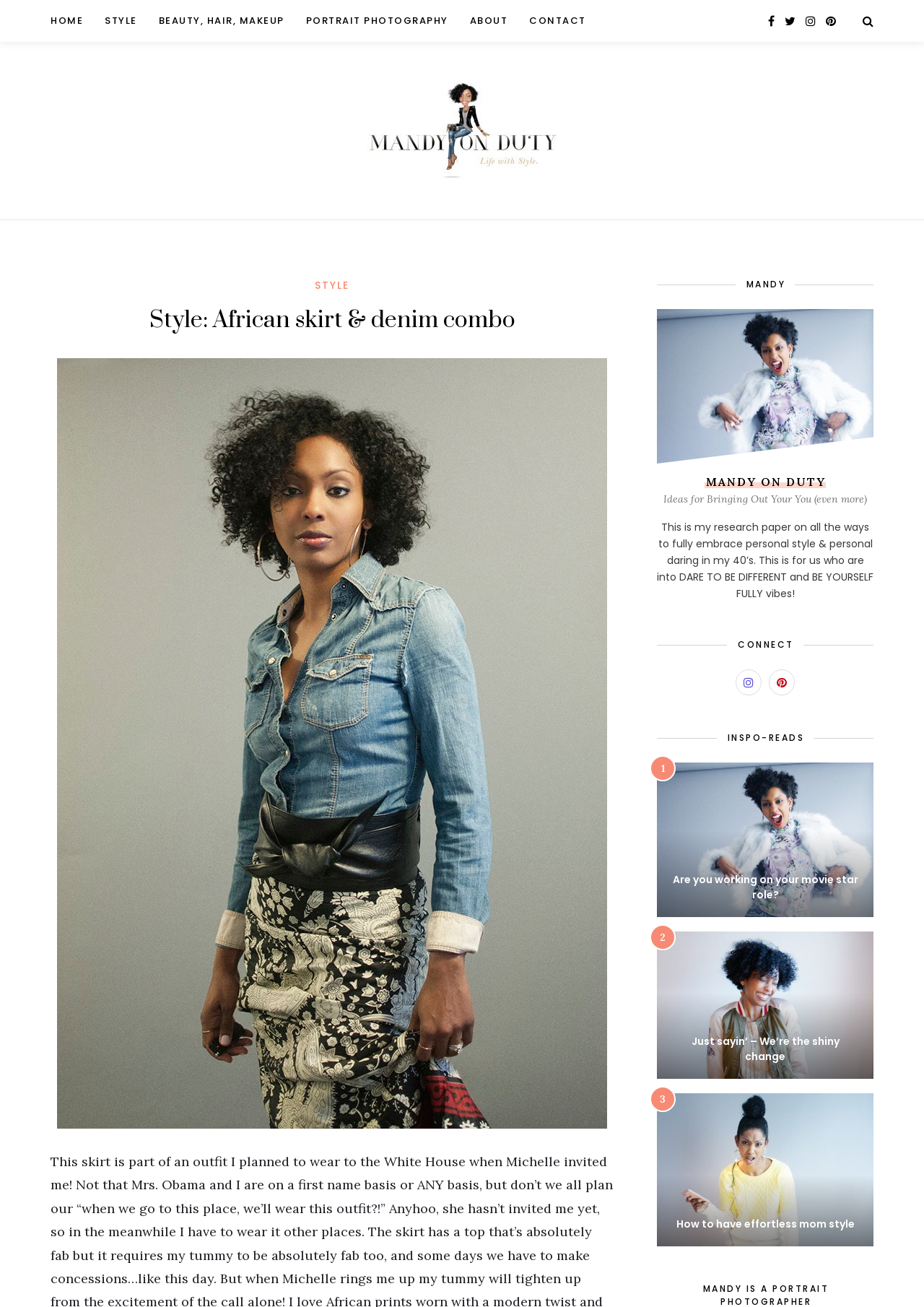Give the bounding box coordinates for the element described as: "Sustainability".

None